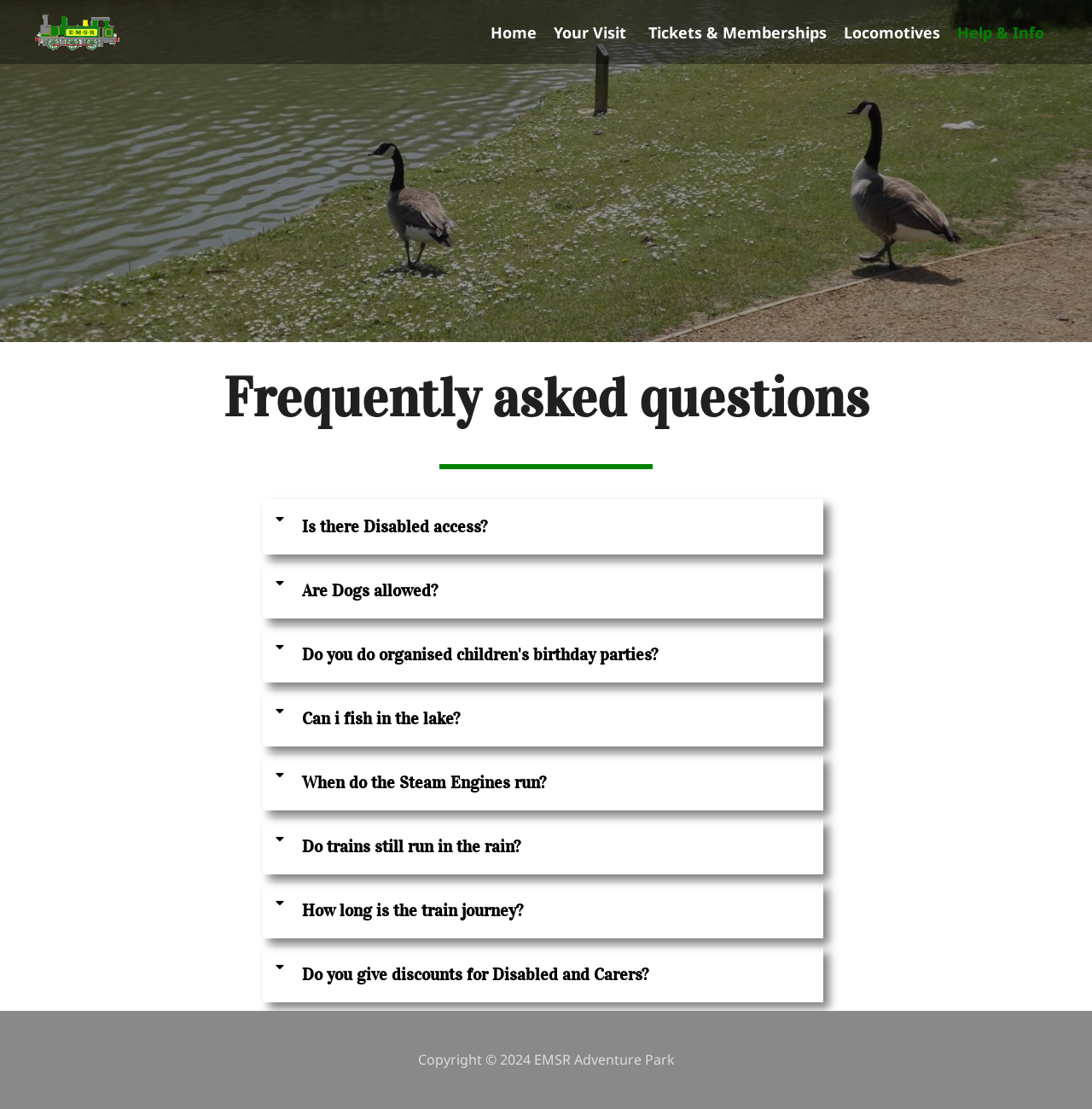Based on the description "Home", find the bounding box of the specified UI element.

[0.441, 0.013, 0.499, 0.044]